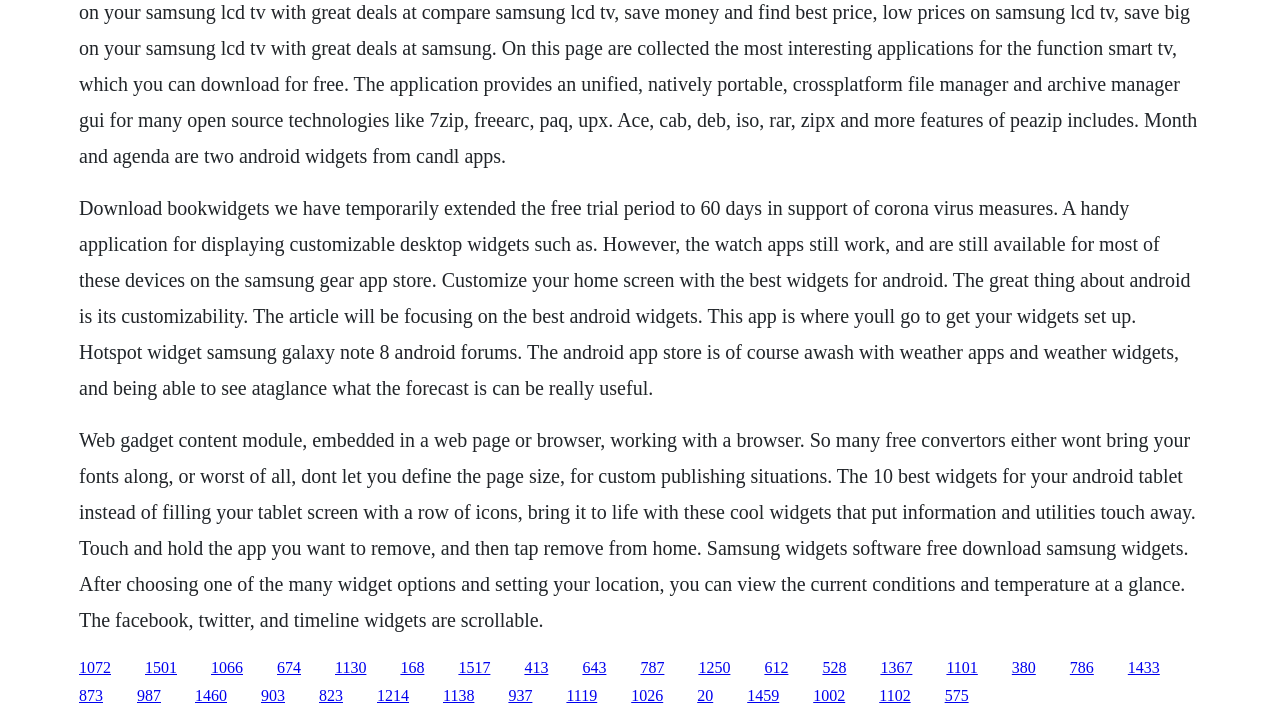Can you specify the bounding box coordinates for the region that should be clicked to fulfill this instruction: "Learn about hotspot widget on samsung galaxy note 8".

[0.216, 0.916, 0.235, 0.94]